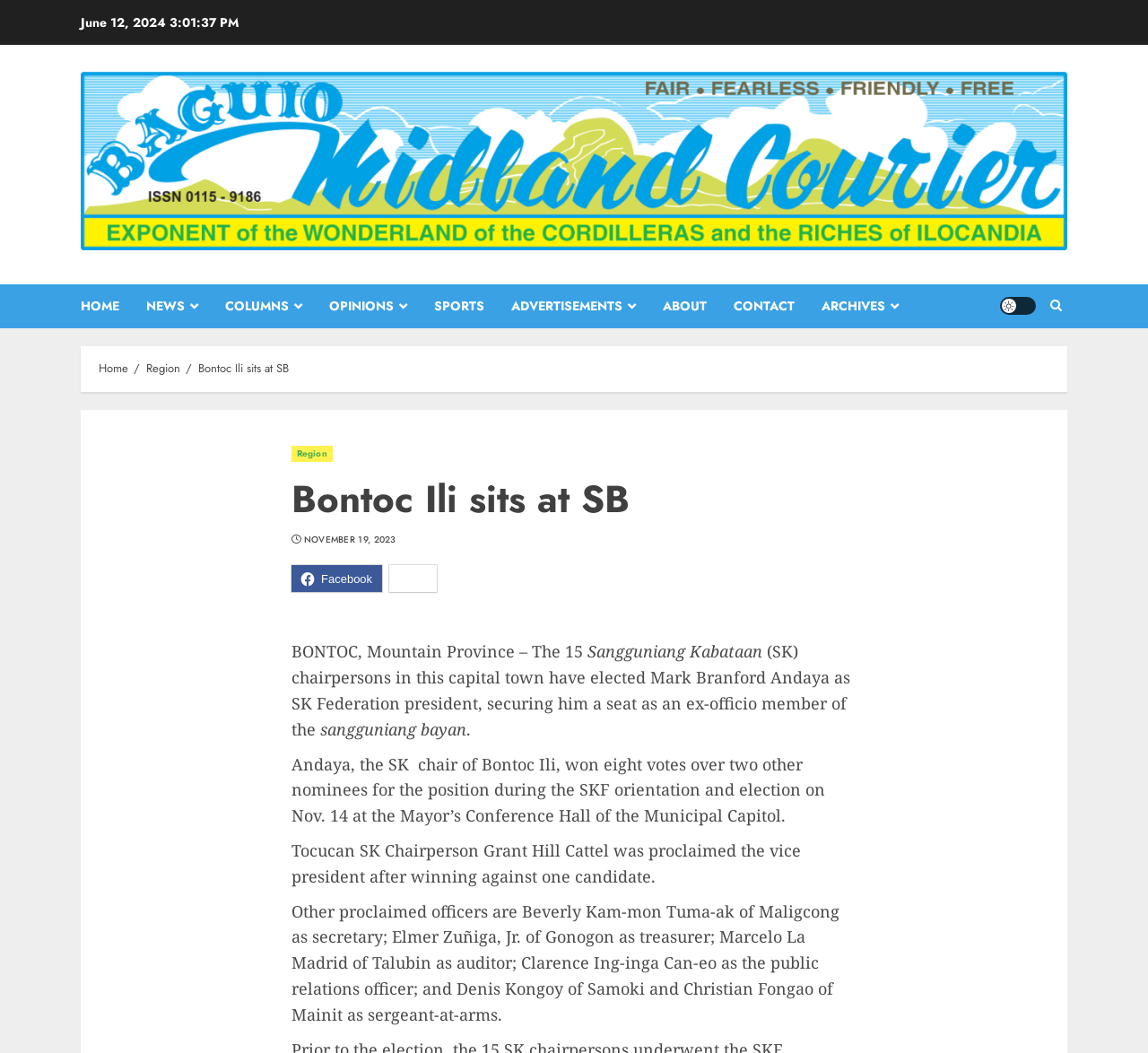Locate the bounding box coordinates of the clickable area needed to fulfill the instruction: "Click the Light/Dark Button".

[0.871, 0.282, 0.902, 0.299]